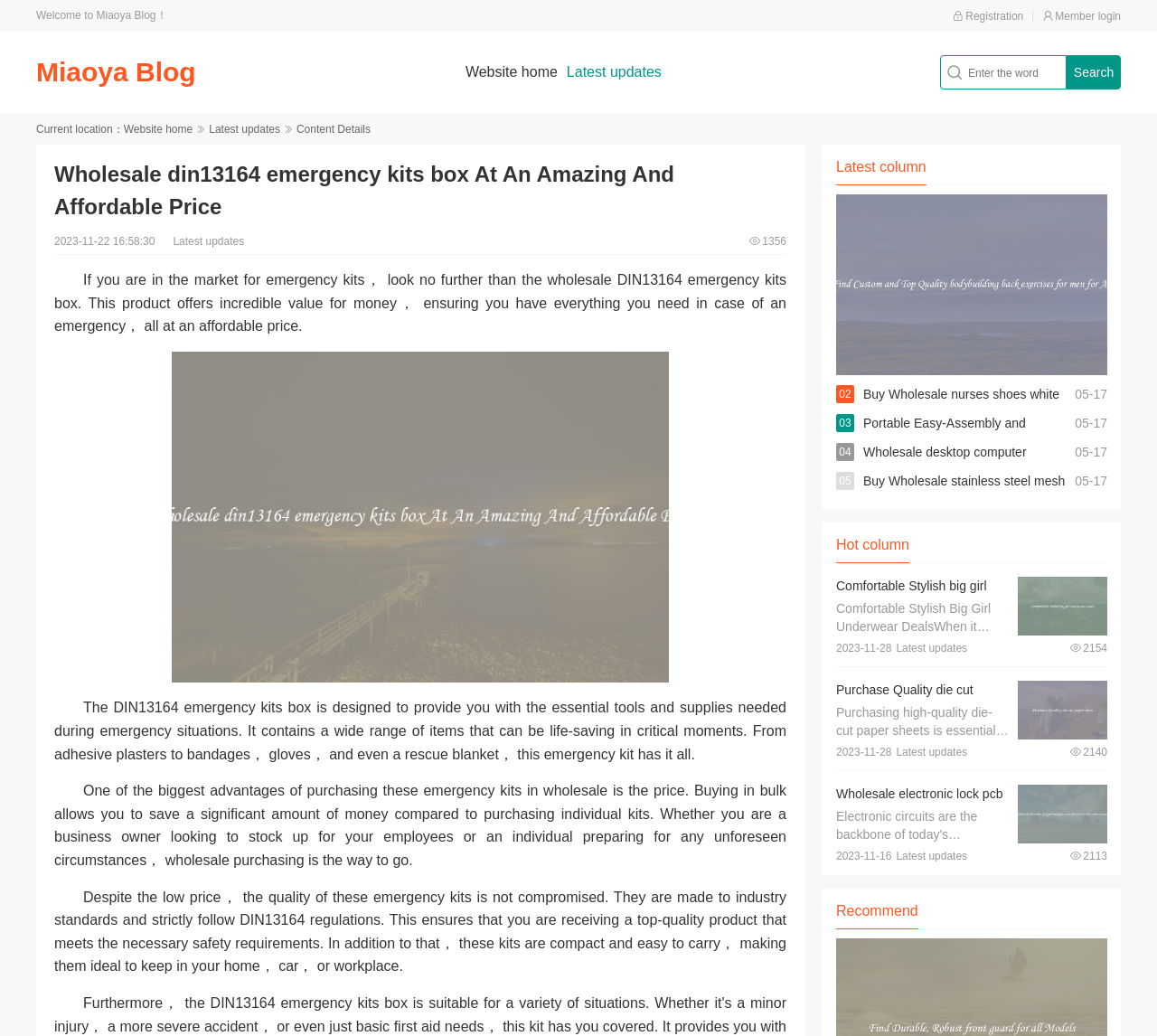Locate the bounding box of the UI element with the following description: "Latest updates".

[0.181, 0.119, 0.242, 0.131]